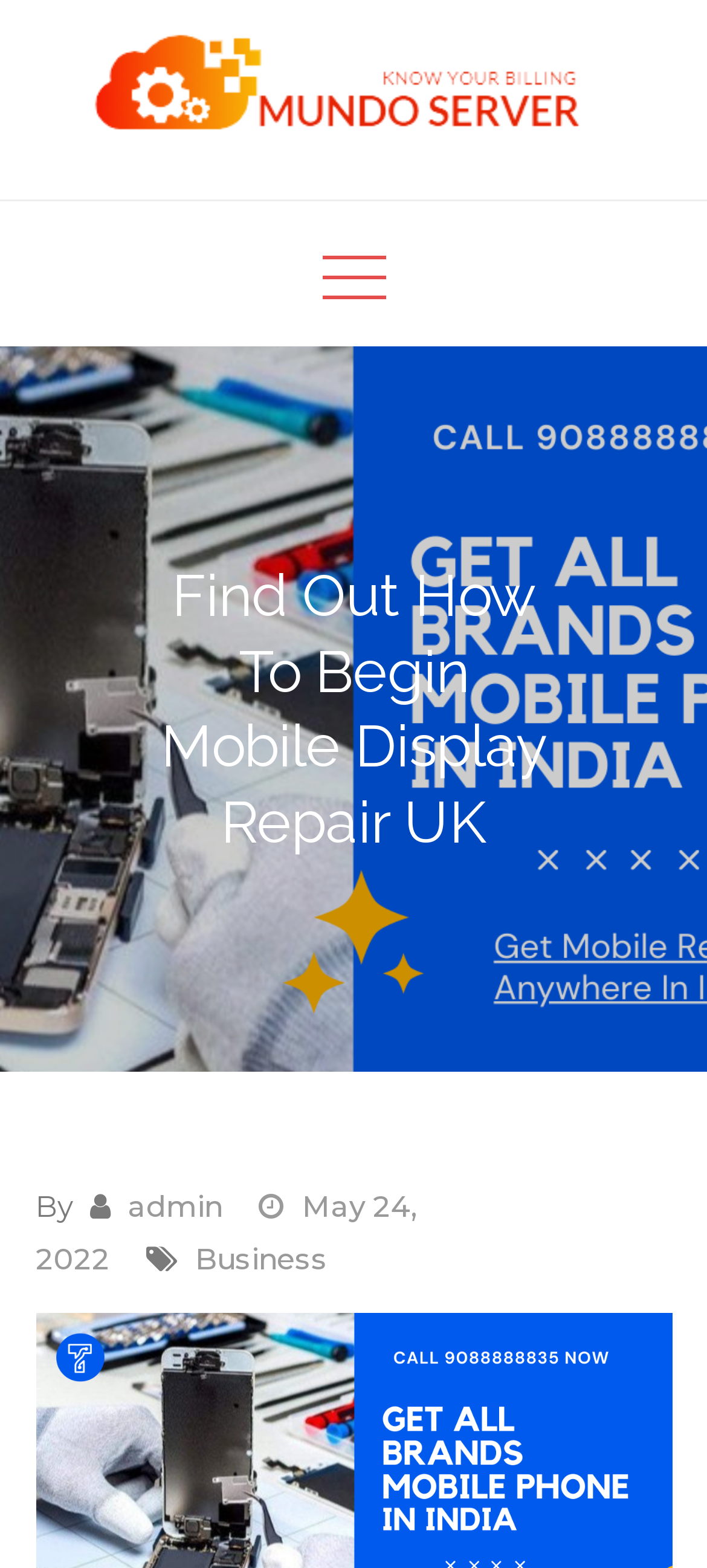Answer this question using a single word or a brief phrase:
How many links are there in the primary menu?

1